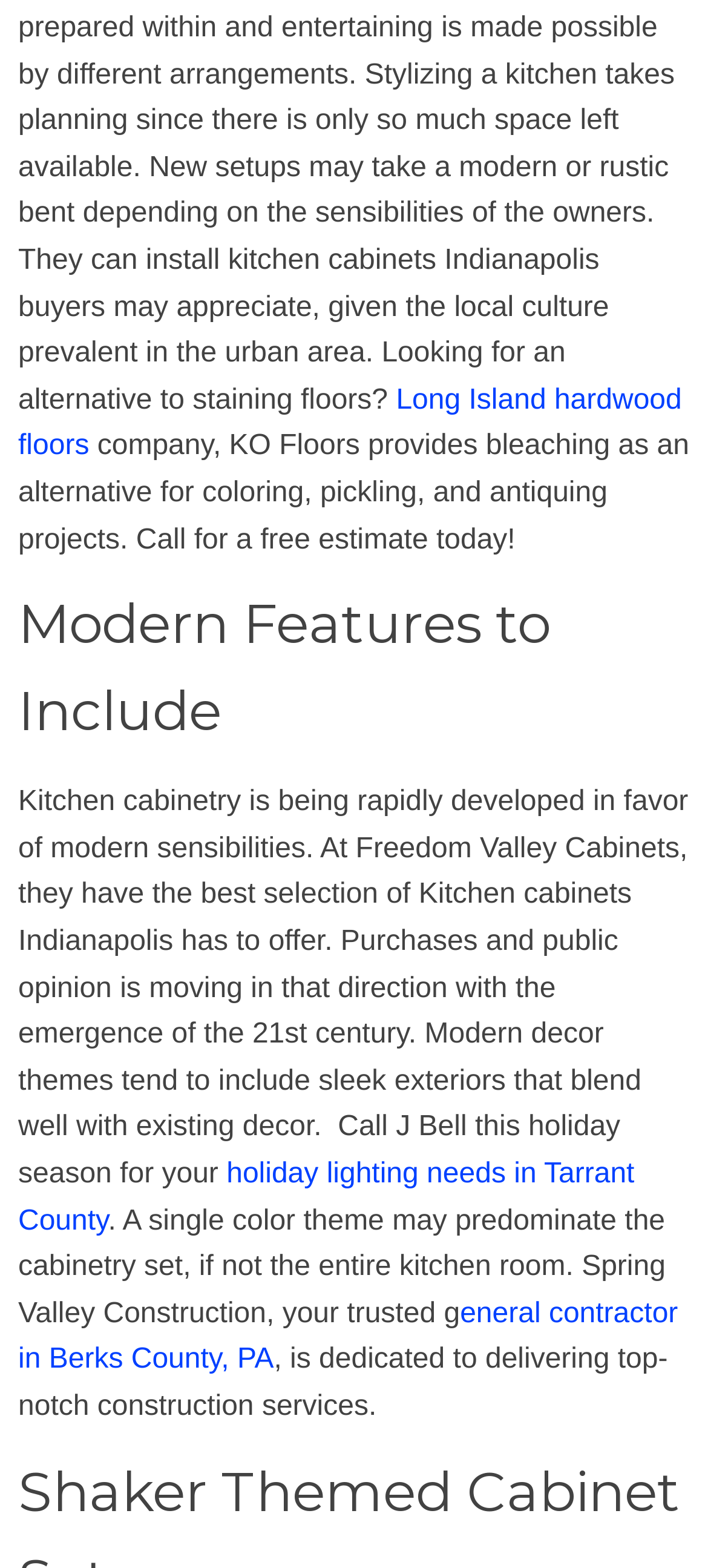Consider the image and give a detailed and elaborate answer to the question: 
What is the company mentioned in the first sentence?

The first sentence of the webpage mentions a company that provides bleaching as an alternative for coloring, pickling, and antiquing projects. The company is KO Floors.